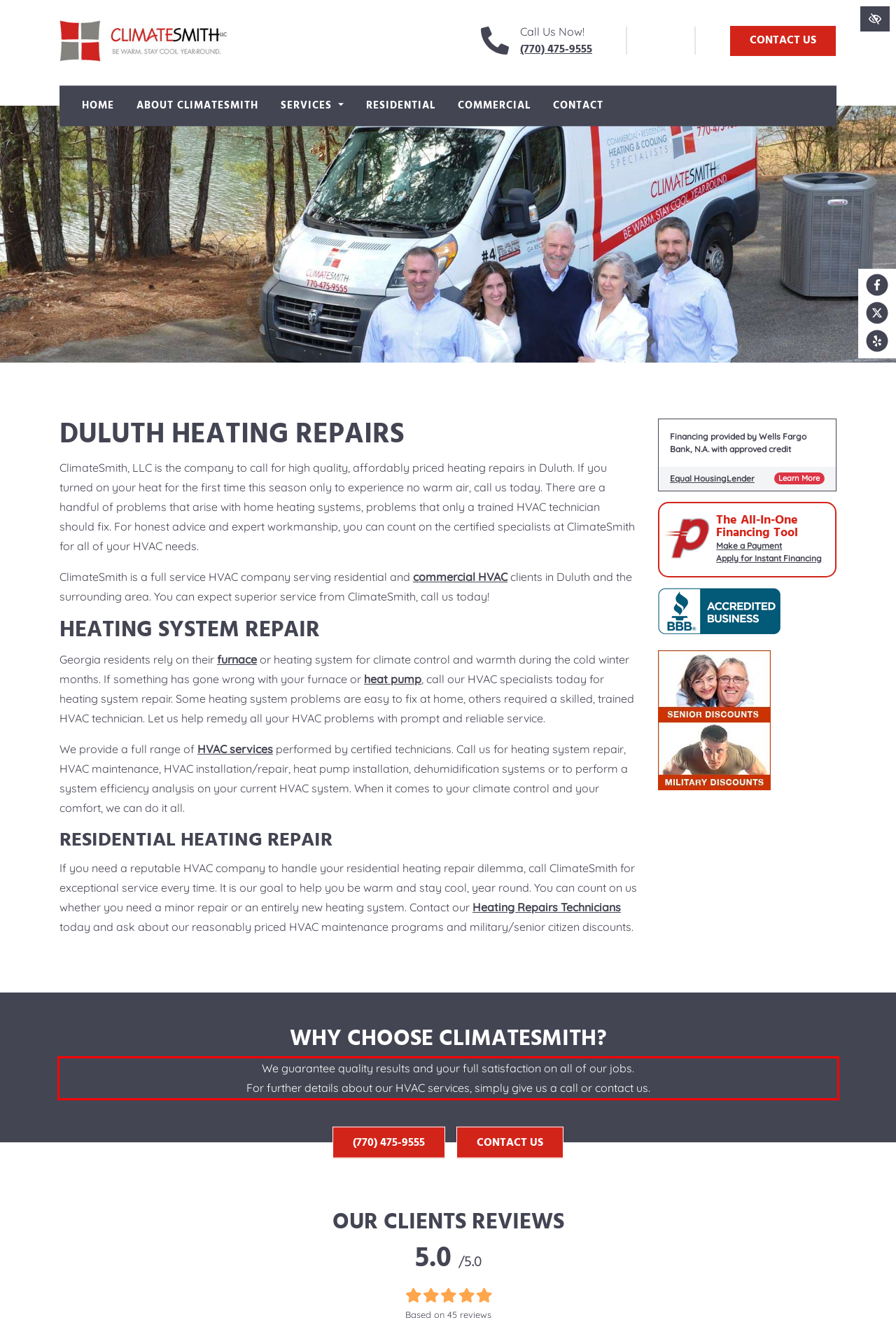Review the screenshot of the webpage and recognize the text inside the red rectangle bounding box. Provide the extracted text content.

We guarantee quality results and your full satisfaction on all of our jobs. For further details about our HVAC services, simply give us a call or contact us.